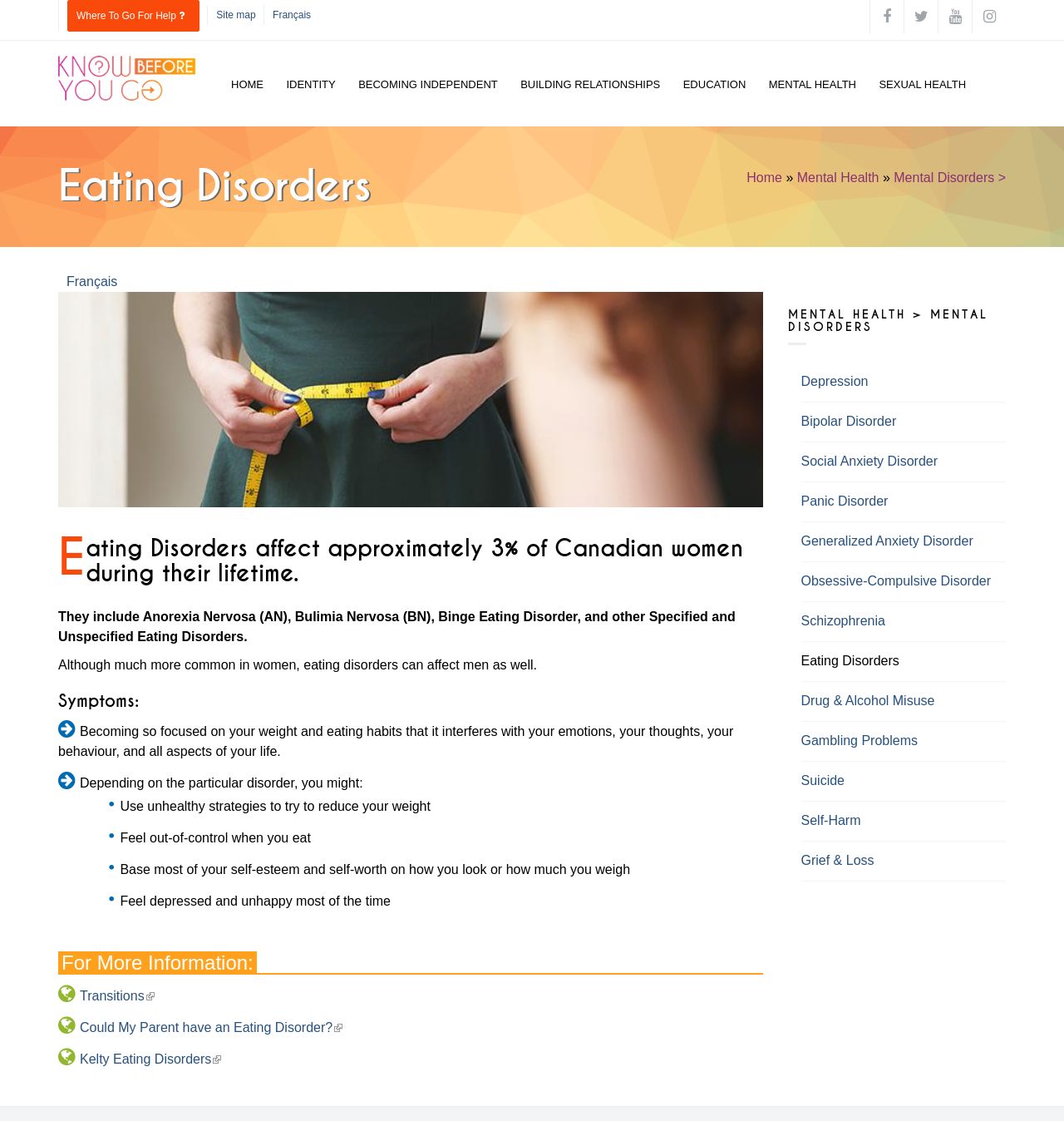Please identify the bounding box coordinates of the element I should click to complete this instruction: 'Contact us'. The coordinates should be given as four float numbers between 0 and 1, like this: [left, top, right, bottom].

None